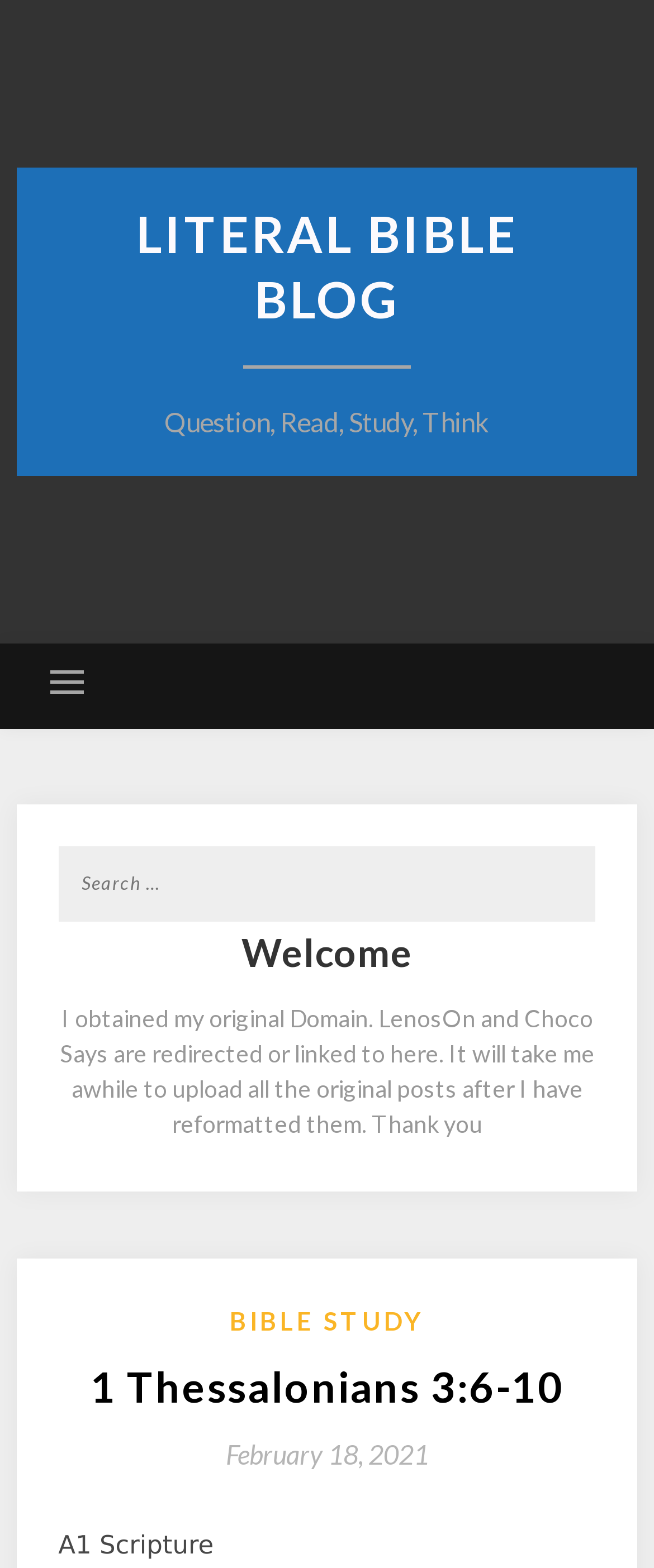What is the date of the post '1 Thessalonians 3:6-10'?
From the image, provide a succinct answer in one word or a short phrase.

February 18, 2021